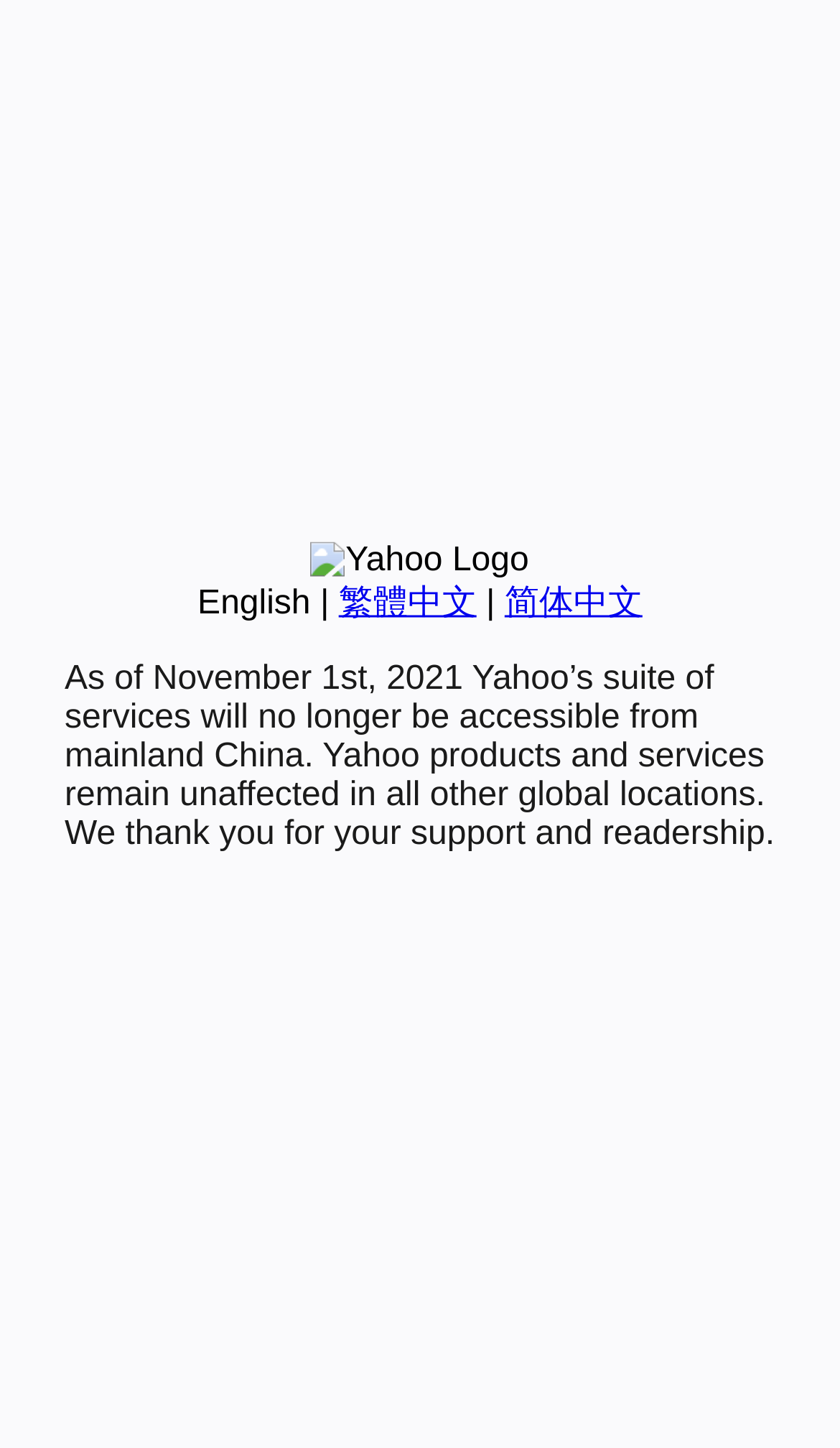Identify the bounding box for the UI element described as: "English". Ensure the coordinates are four float numbers between 0 and 1, formatted as [left, top, right, bottom].

[0.235, 0.404, 0.37, 0.429]